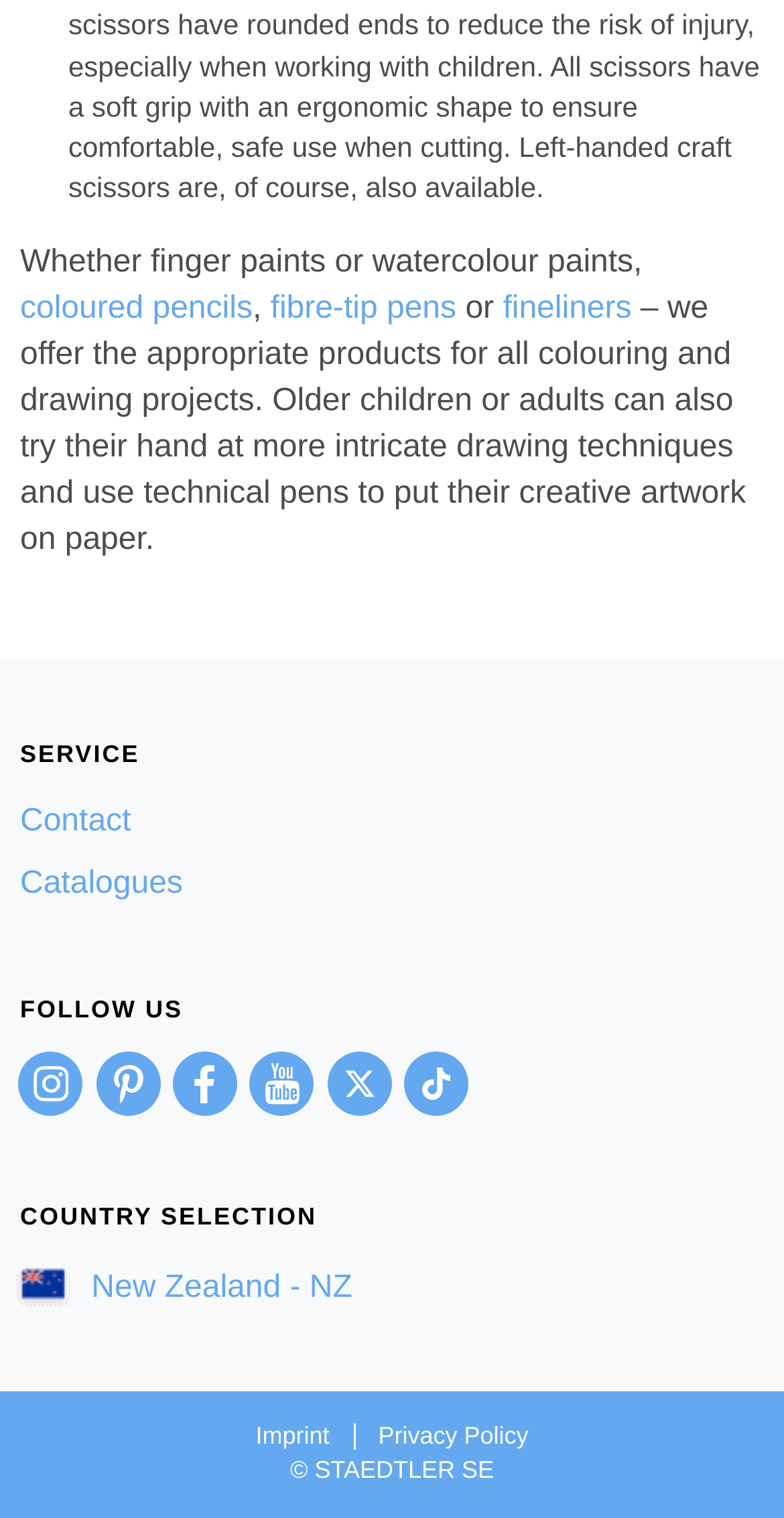Given the description of the UI element: "Instagram", predict the bounding box coordinates in the form of [left, top, right, bottom], with each value being a float between 0 and 1.

[0.024, 0.692, 0.106, 0.734]